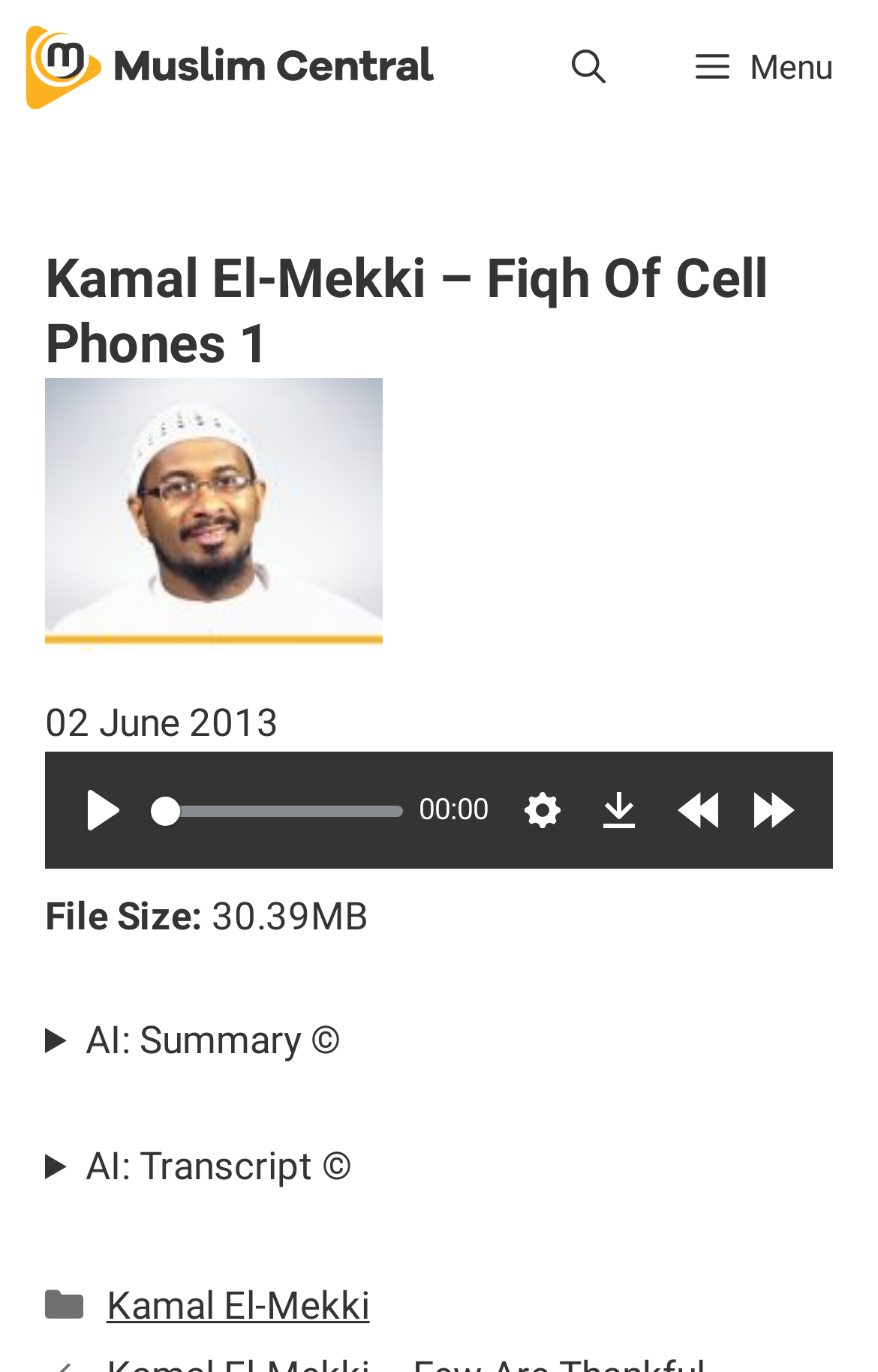Find the bounding box coordinates of the element's region that should be clicked in order to follow the given instruction: "Explore EIOPA". The coordinates should consist of four float numbers between 0 and 1, i.e., [left, top, right, bottom].

None